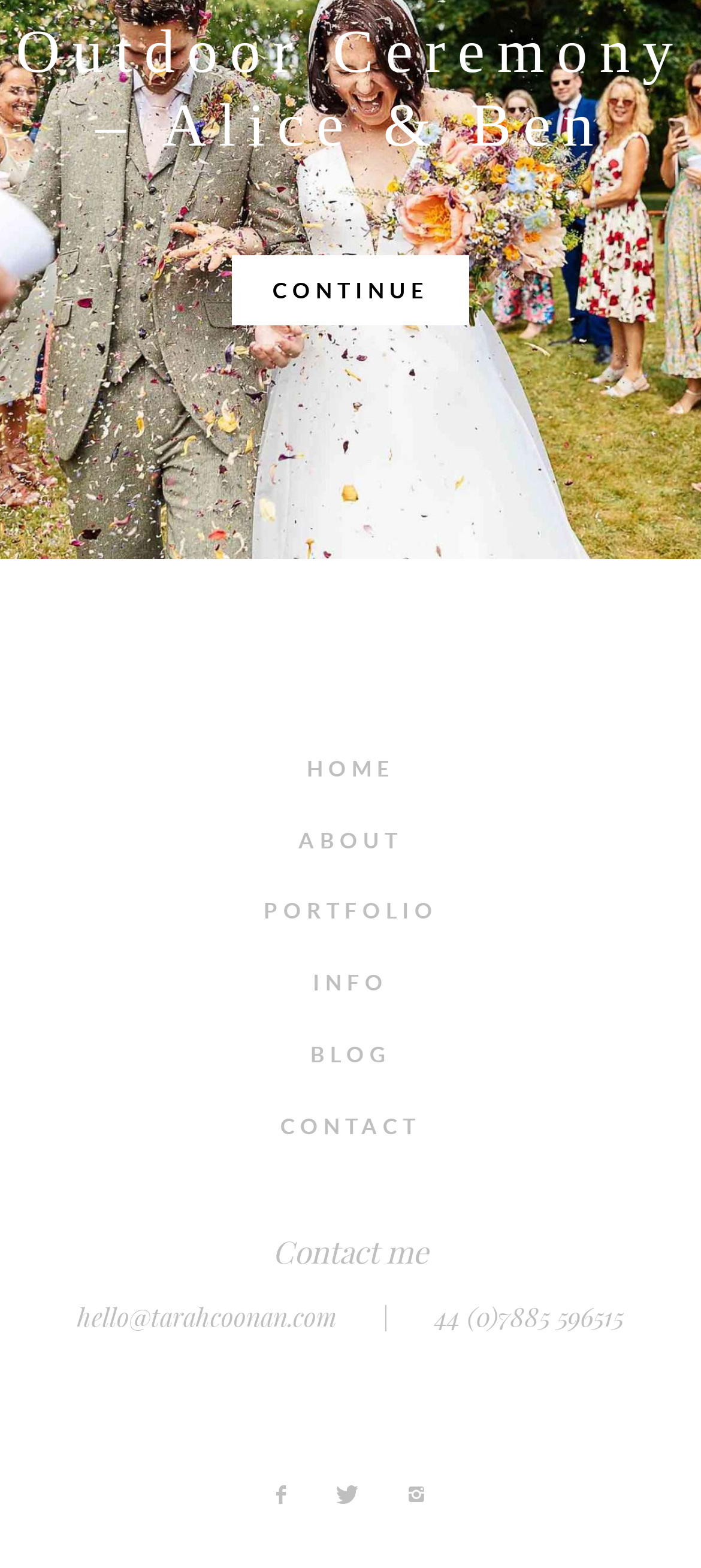Based on the element description CONTINUE, identify the bounding box coordinates for the UI element. The coordinates should be in the format (top-left x, top-left y, bottom-right x, bottom-right y) and within the 0 to 1 range.

[0.331, 0.162, 0.669, 0.208]